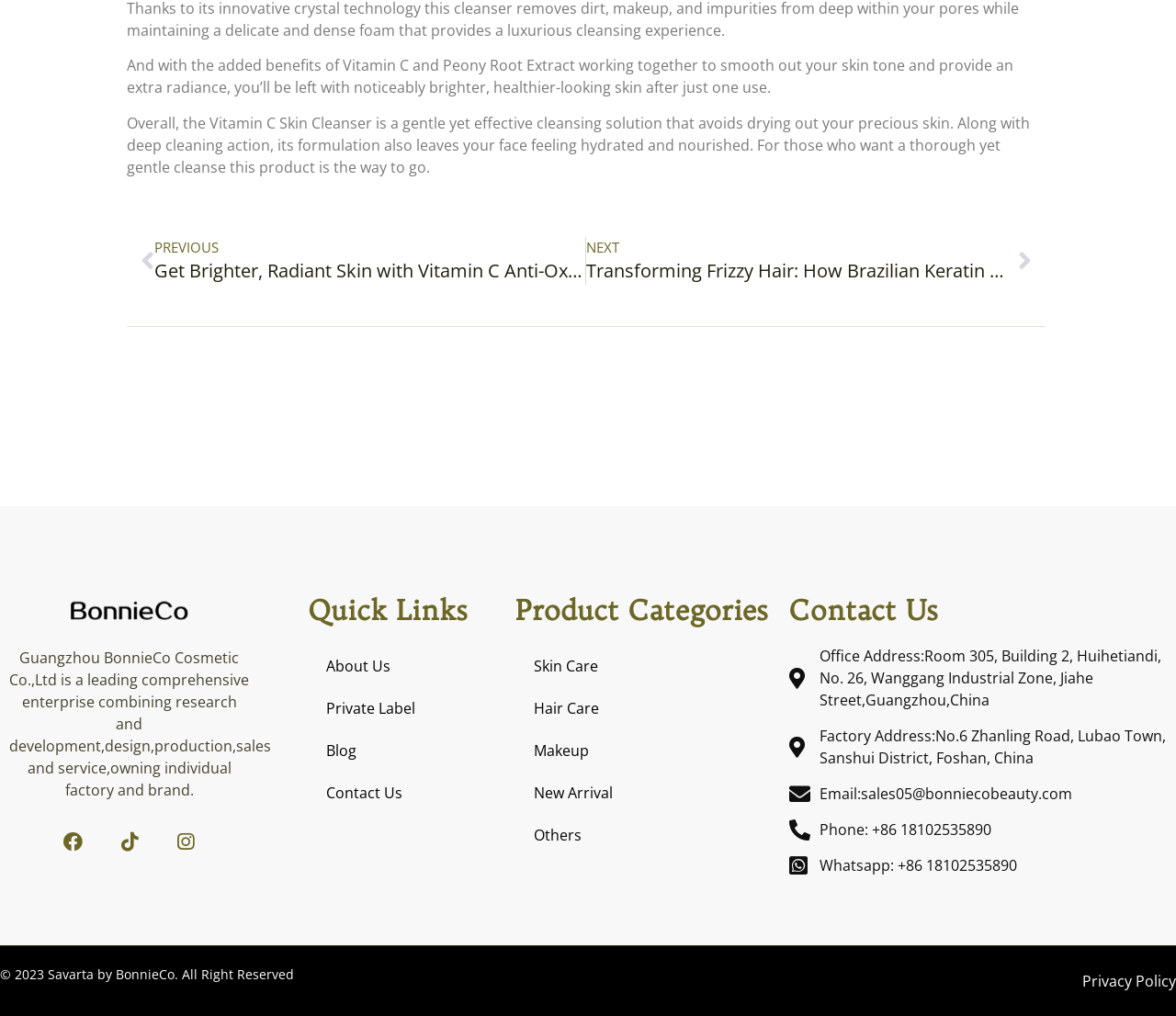What is the company name?
Refer to the image and provide a thorough answer to the question.

The company name can be found in the static text element at the bottom of the page, which states 'Guangzhou BonnieCo Cosmetic Co.,Ltd is a leading comprehensive enterprise combining research and development,design,production,sales and service,owning individual factory and brand.'